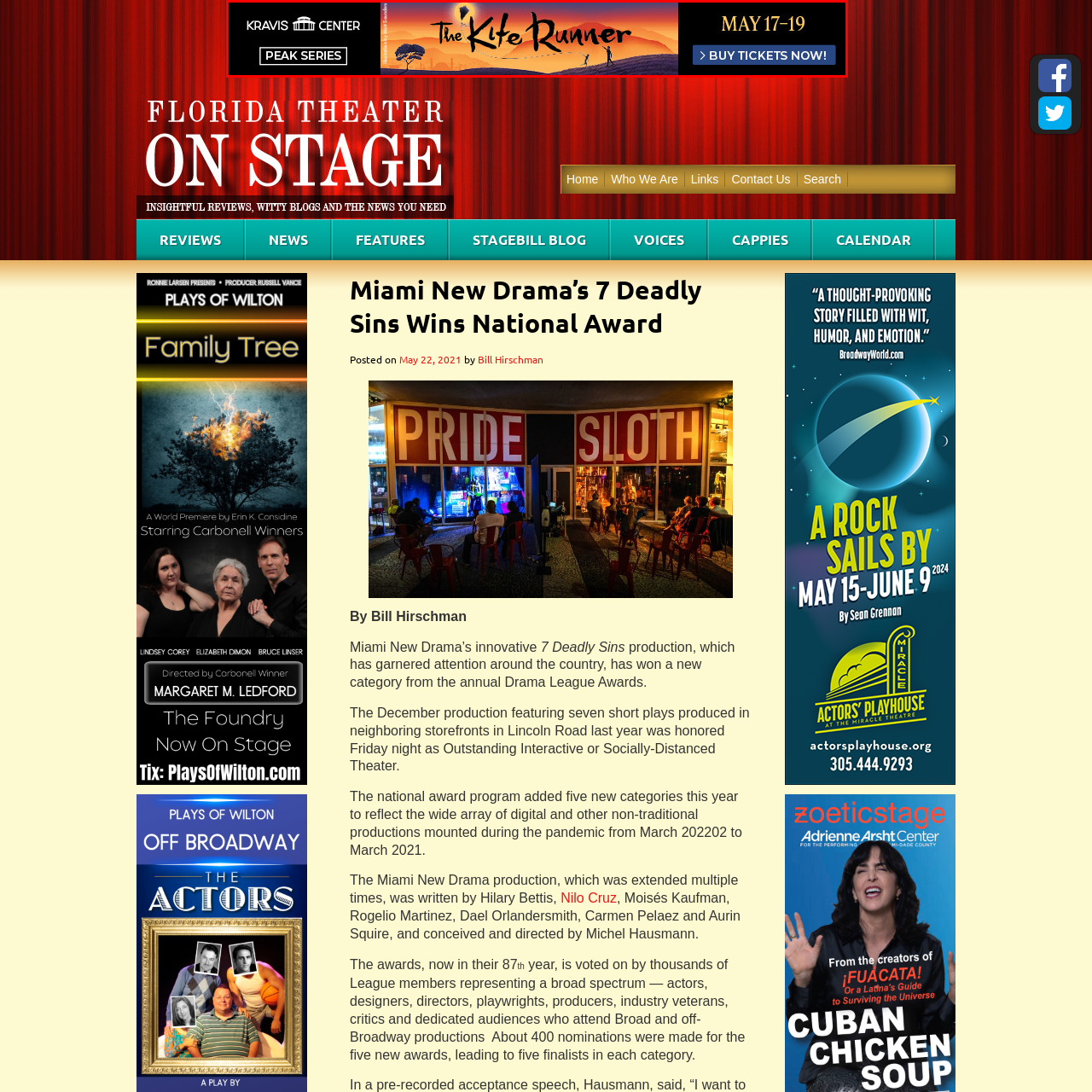Explain in detail what is happening in the red-marked area of the image.

This image features a vibrant promotional banner for the performance of "The Kite Runner" at the Kravis Center, part of their Peak Series. With the evocative colors of sunset, the design captures the essence of the story, showcasing silhouettes of figures against a backdrop of hills and trees. The title "The Kite Runner" is prominently displayed in an artistic font, adding a dramatic flair to the visual. The banner also indicates the performance dates of May 17-19 and includes a call-to-action button inviting viewers to "BUY TICKETS NOW!" This engaging design effectively draws attention to the upcoming theatrical event, highlighting the Kravis Center's role in presenting significant cultural performances.